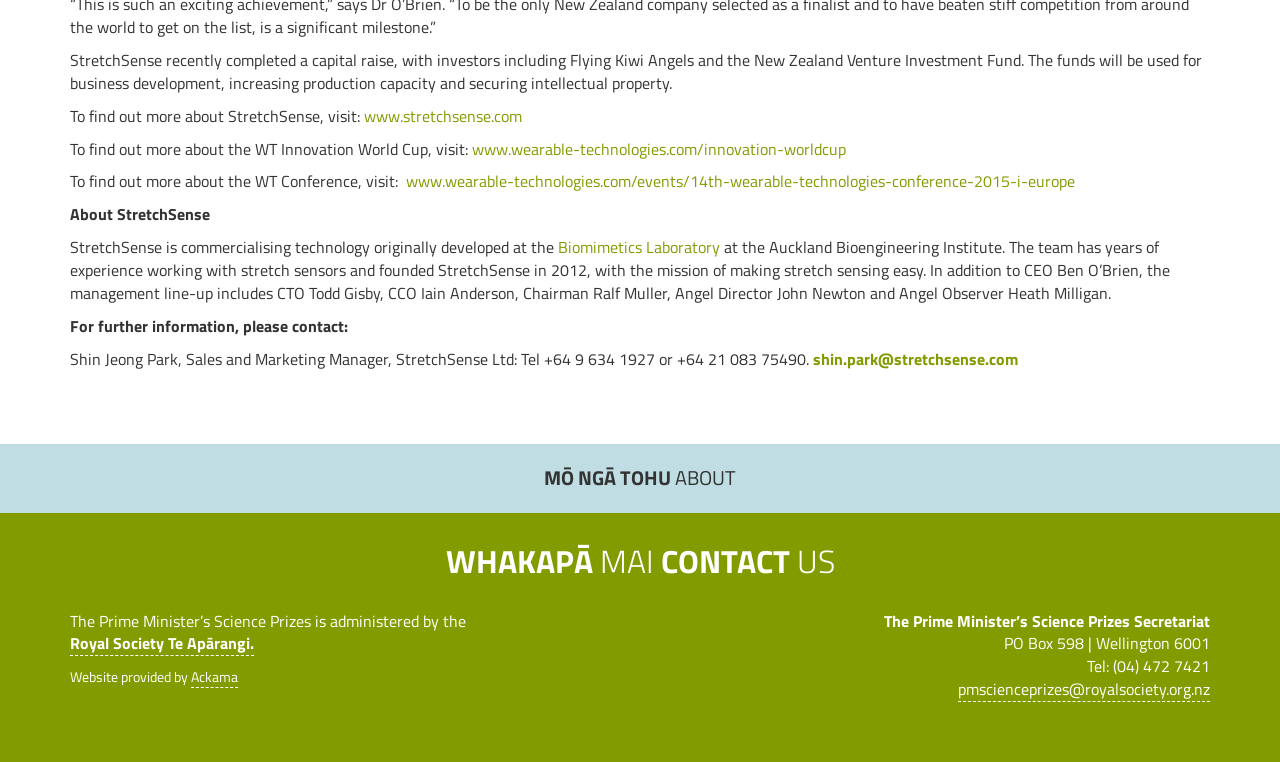Provide a short answer using a single word or phrase for the following question: 
What is the company that recently completed a capital raise?

StretchSense